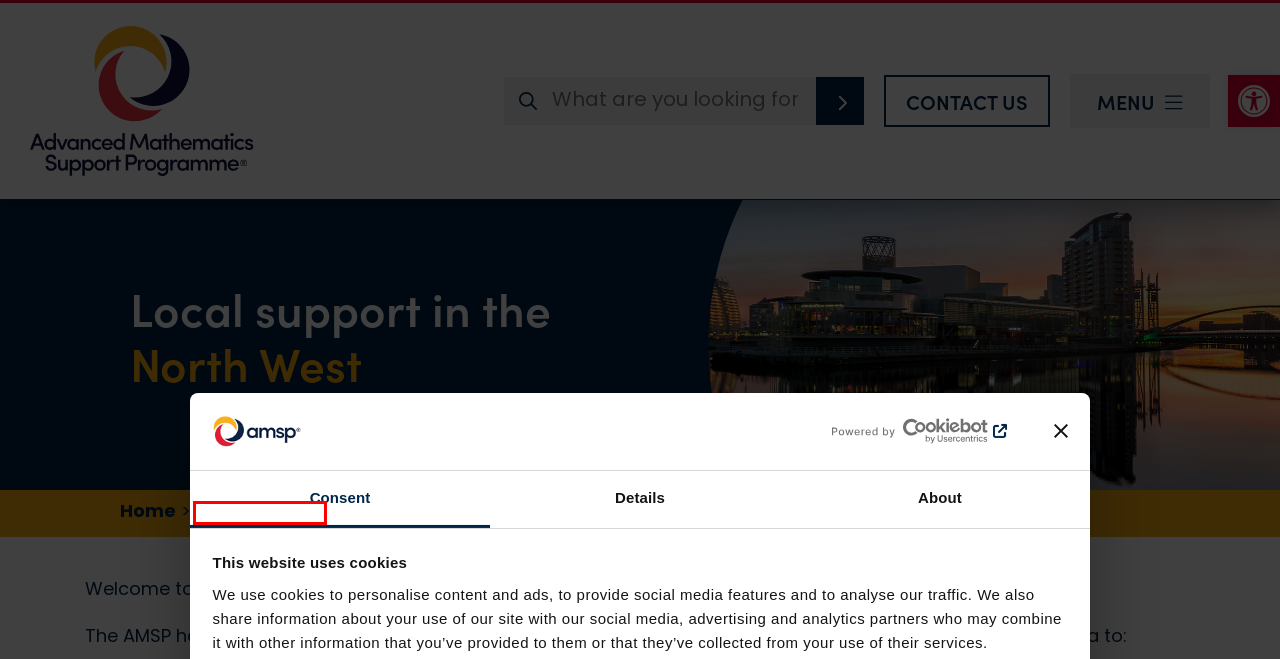Look at the screenshot of a webpage with a red bounding box and select the webpage description that best corresponds to the new page after clicking the element in the red box. Here are the options:
A. Subsidies - AMSP
B. Contact Us - AMSP
C. North East - AMSP
D. Homepage - AMSP
E. Babylonian Algebra Tiles? - AMSP
F. What is behind “Powered by Cookiebot™” - Cookiebot
G. Local support - AMSP
H. Problem Solving Booster – a winner for teachers, trainee teachers, and students - AMSP

G